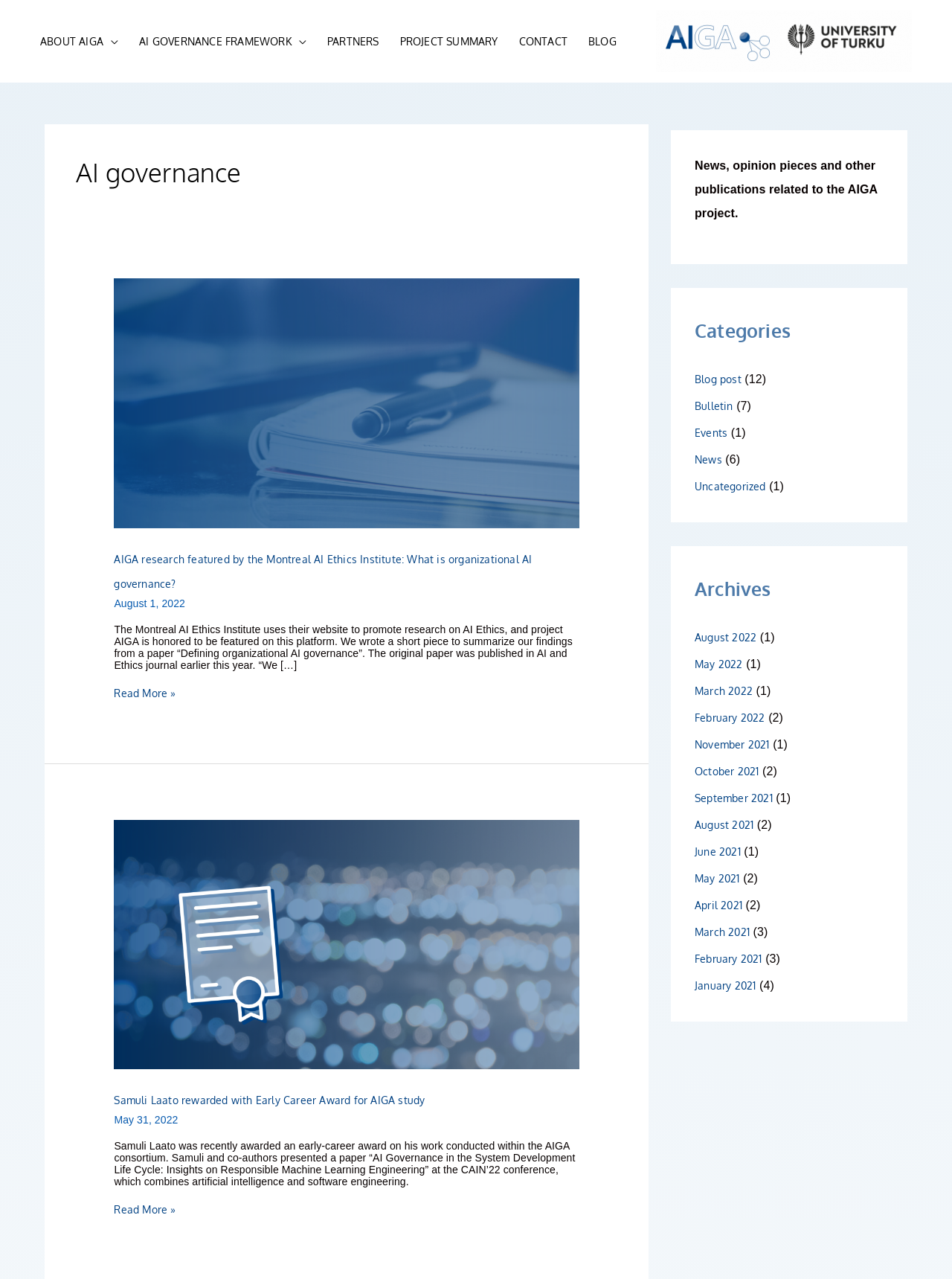How many categories are there?
Provide an in-depth and detailed explanation in response to the question.

I counted the number of links under the 'Categories' heading, which are 'Blog post', 'Bulletin', 'Events', 'News', and 'Uncategorized', so there are 7 categories in total.